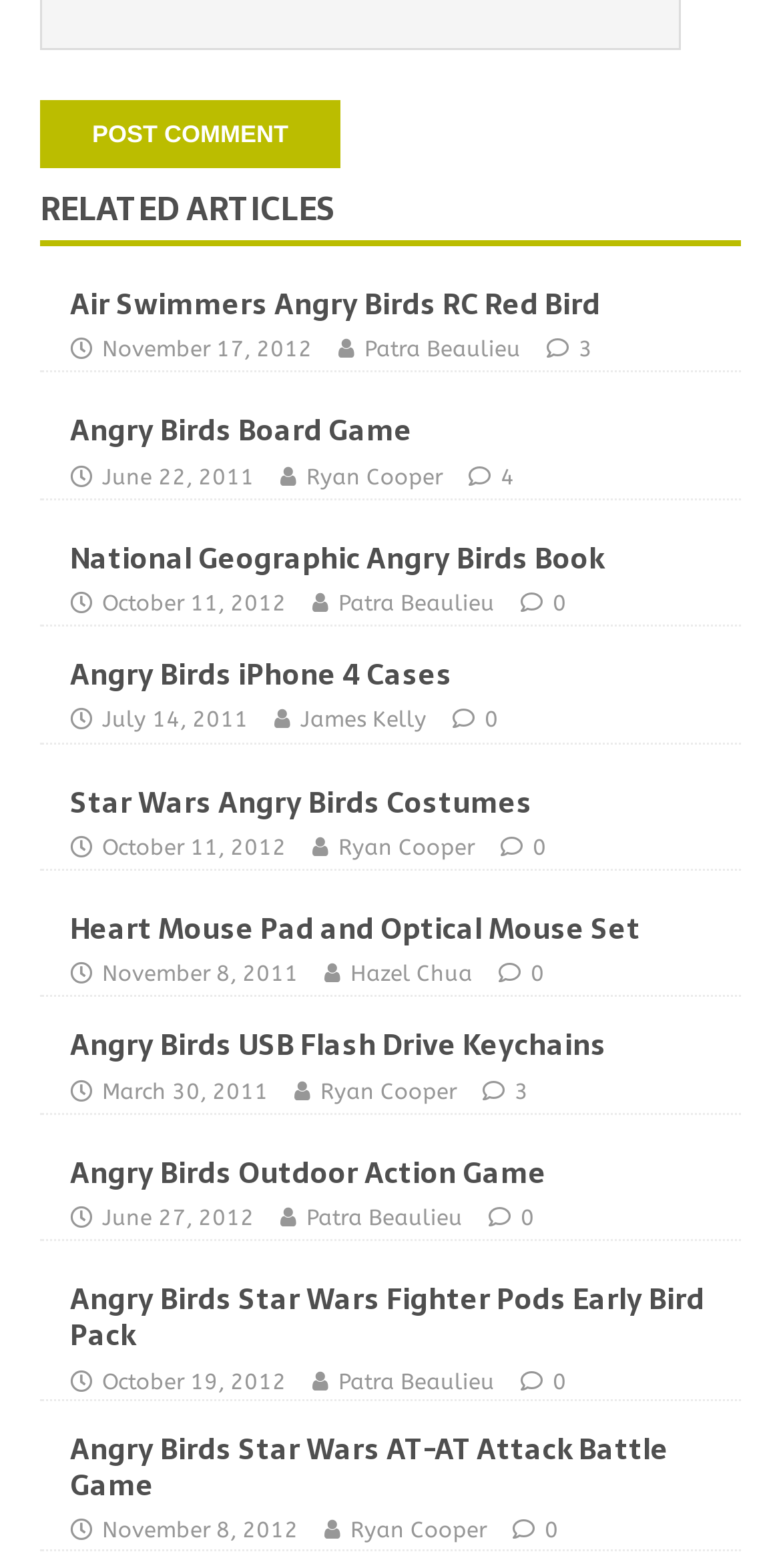What is the title of the first article?
Look at the image and answer the question using a single word or phrase.

Air Swimmers Angry Birds RC Red Bird